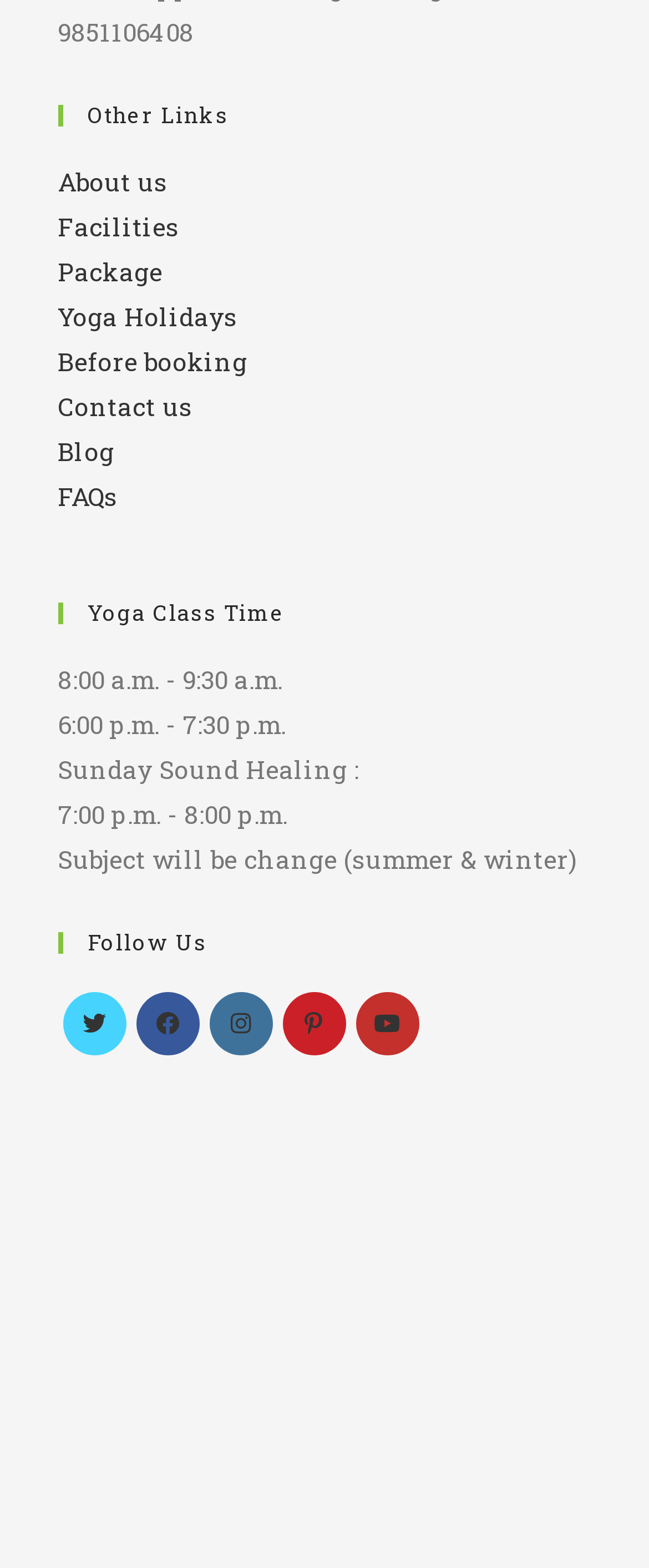What is the theme of the webpage?
Use the information from the image to give a detailed answer to the question.

The webpage appears to be related to yoga, as it provides yoga class timings, yoga holidays, and other yoga-related information.